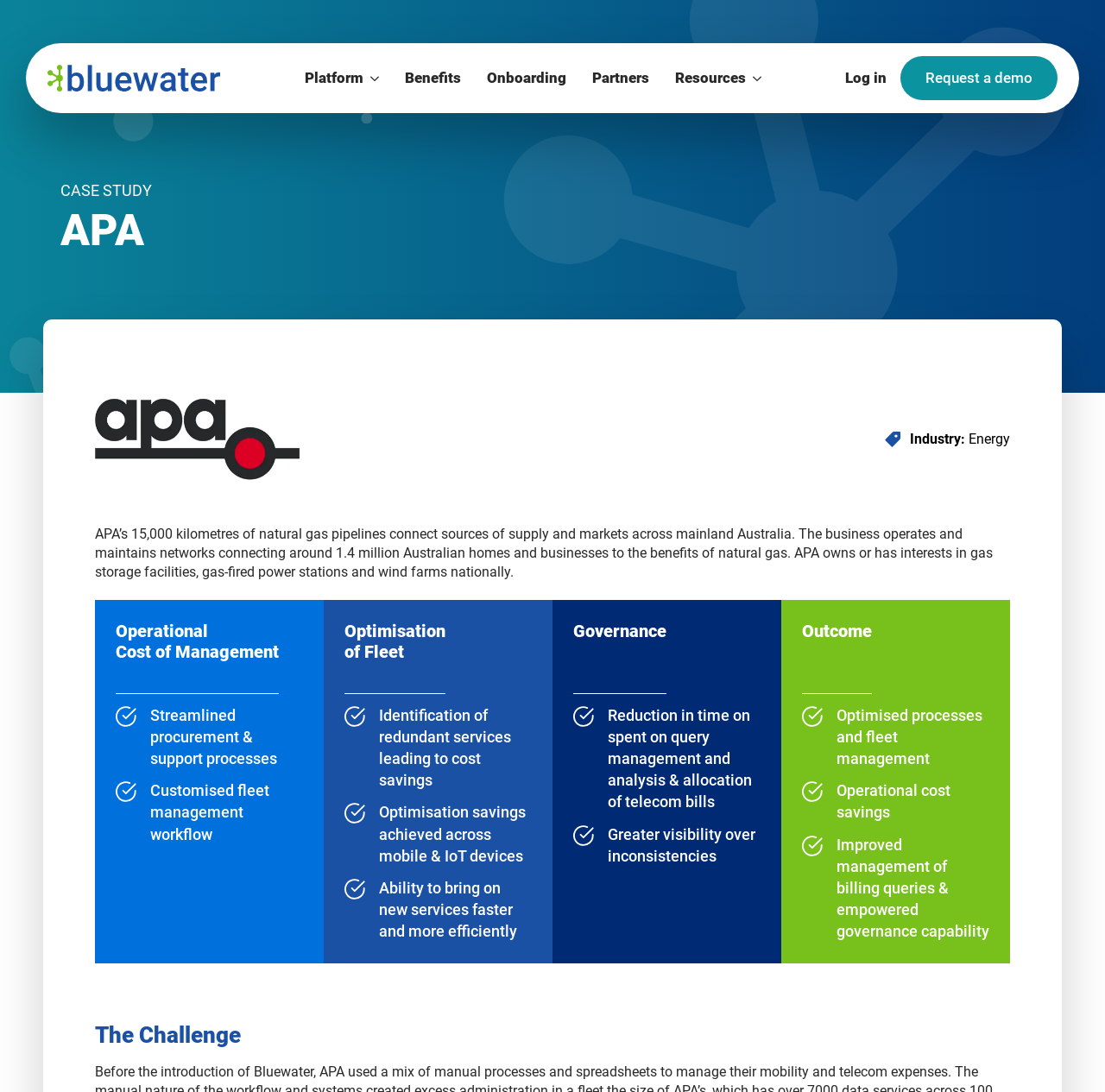Determine the bounding box coordinates of the clickable region to carry out the instruction: "Click the 'Log in' button".

[0.765, 0.062, 0.802, 0.081]